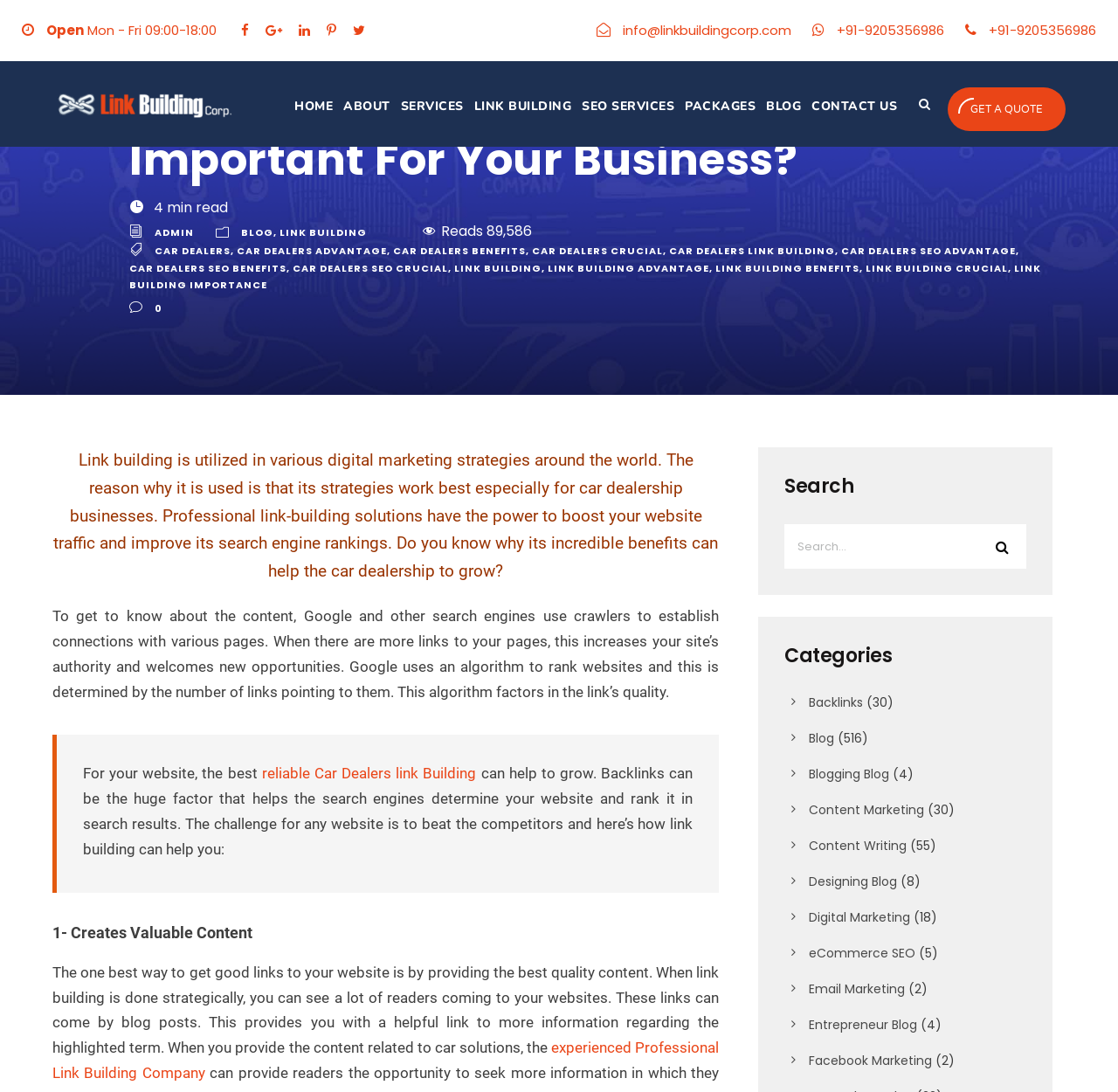What is the recommended way to get good links to a website?
Can you give a detailed and elaborate answer to the question?

The webpage suggests that one of the best ways to get good links to a website is by providing high-quality content, which can attract readers and provide a helpful link to more information regarding a highlighted term.